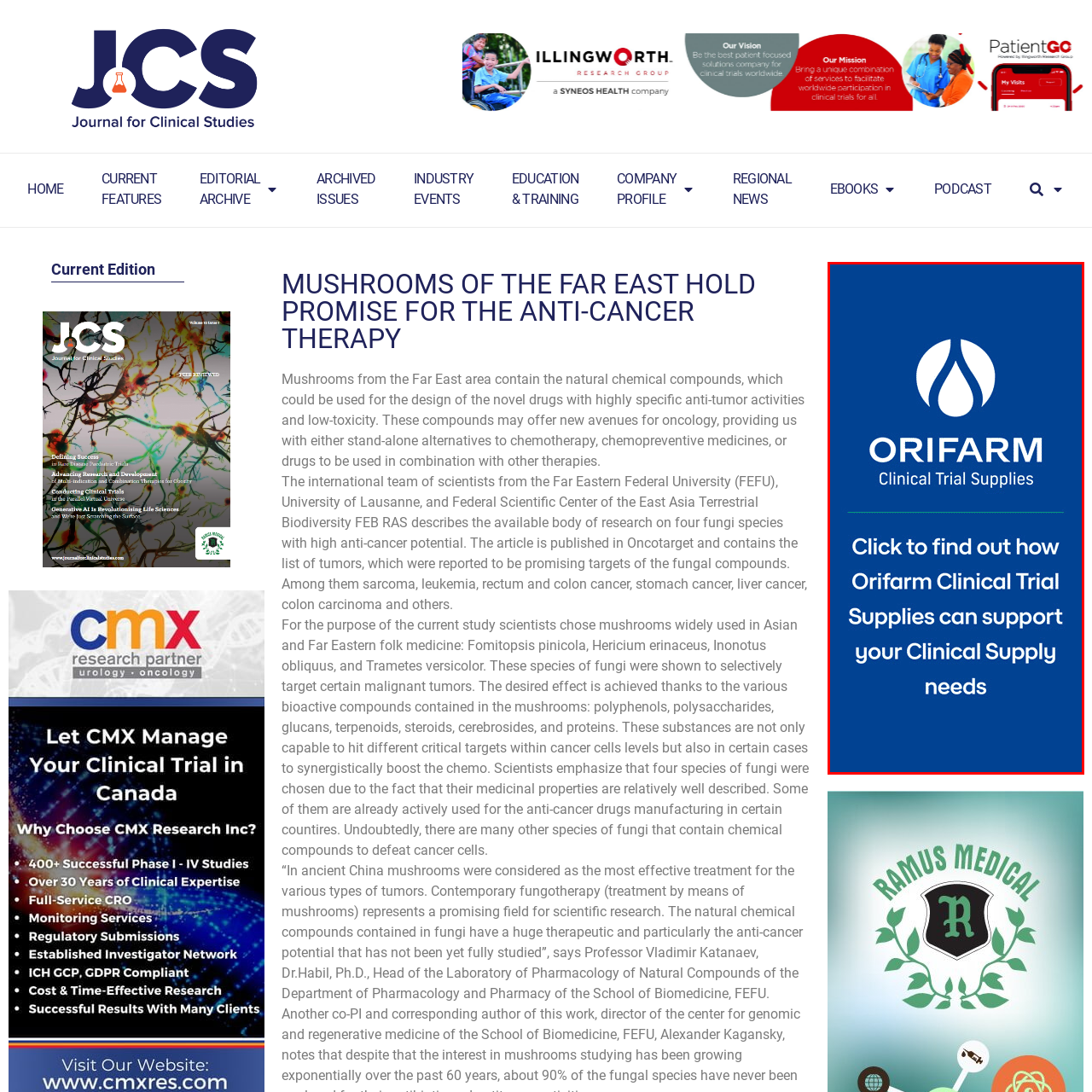Look at the photo within the red outline and describe it thoroughly.

The image prominently features the logo and branding for "Orifarm Clinical Trial Supplies." Set against a deep blue background, the logo includes a stylized droplet design above the company name, emphasizing a clean and professional aesthetic. Below the company name, concise text invites viewers to "Click to find out how Orifarm Clinical Trial Supplies can support your Clinical Supply needs," suggesting a focus on providing essential services in the clinical trial field. This imagery conveys a sense of reliability and expertise in supporting clinical research, appealing to professionals seeking solutions in medical testing and drug development.